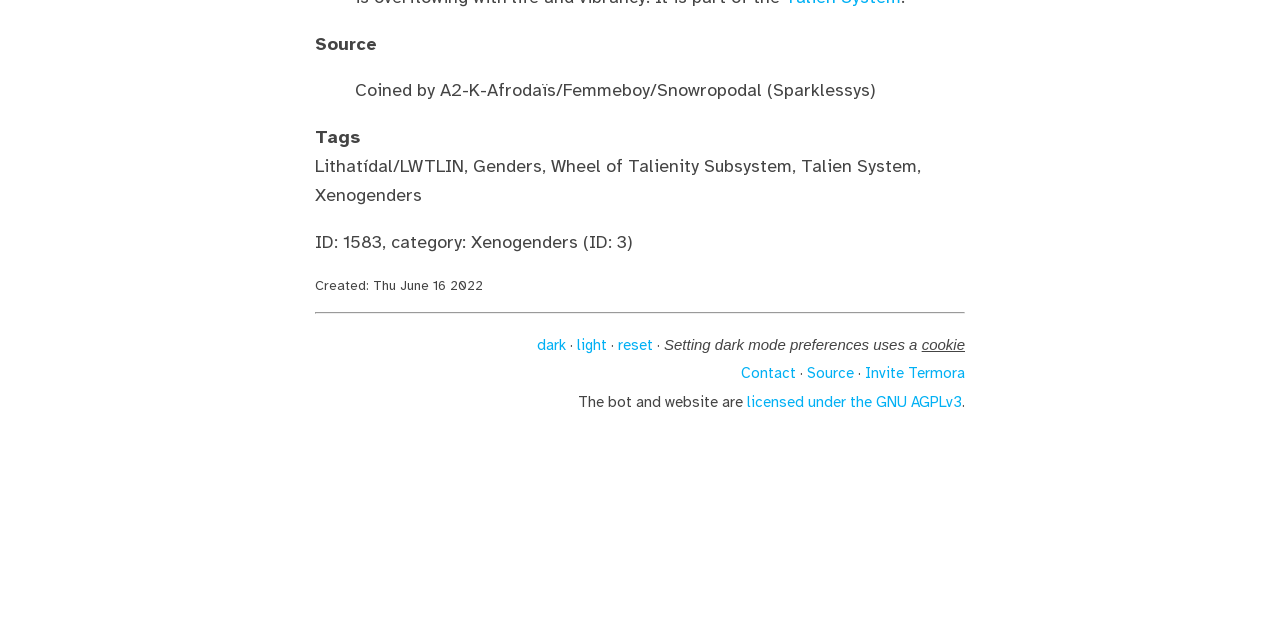Find the bounding box coordinates for the HTML element described in this sentence: "light". Provide the coordinates as four float numbers between 0 and 1, in the format [left, top, right, bottom].

[0.451, 0.527, 0.474, 0.552]